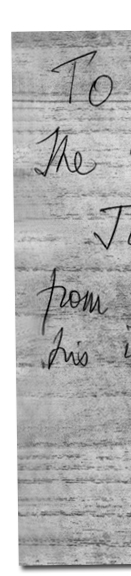Give a one-word or short-phrase answer to the following question: 
Is the note in a faded format?

Yes